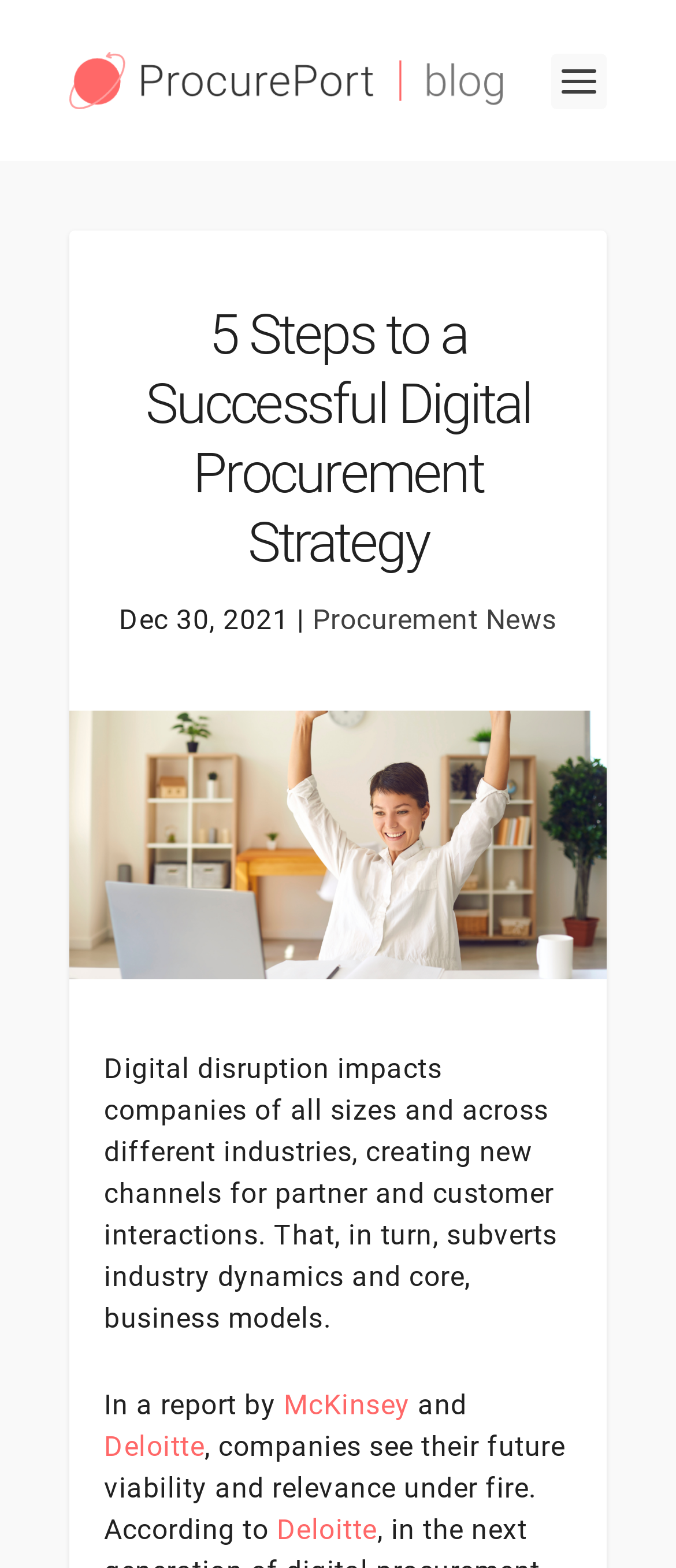What is the company mentioned in the article?
Use the information from the screenshot to give a comprehensive response to the question.

I found the company mentioned in the article by looking at the link element that contains the company name, which is 'McKinsey'. This link is part of the text that mentions a report by a company.